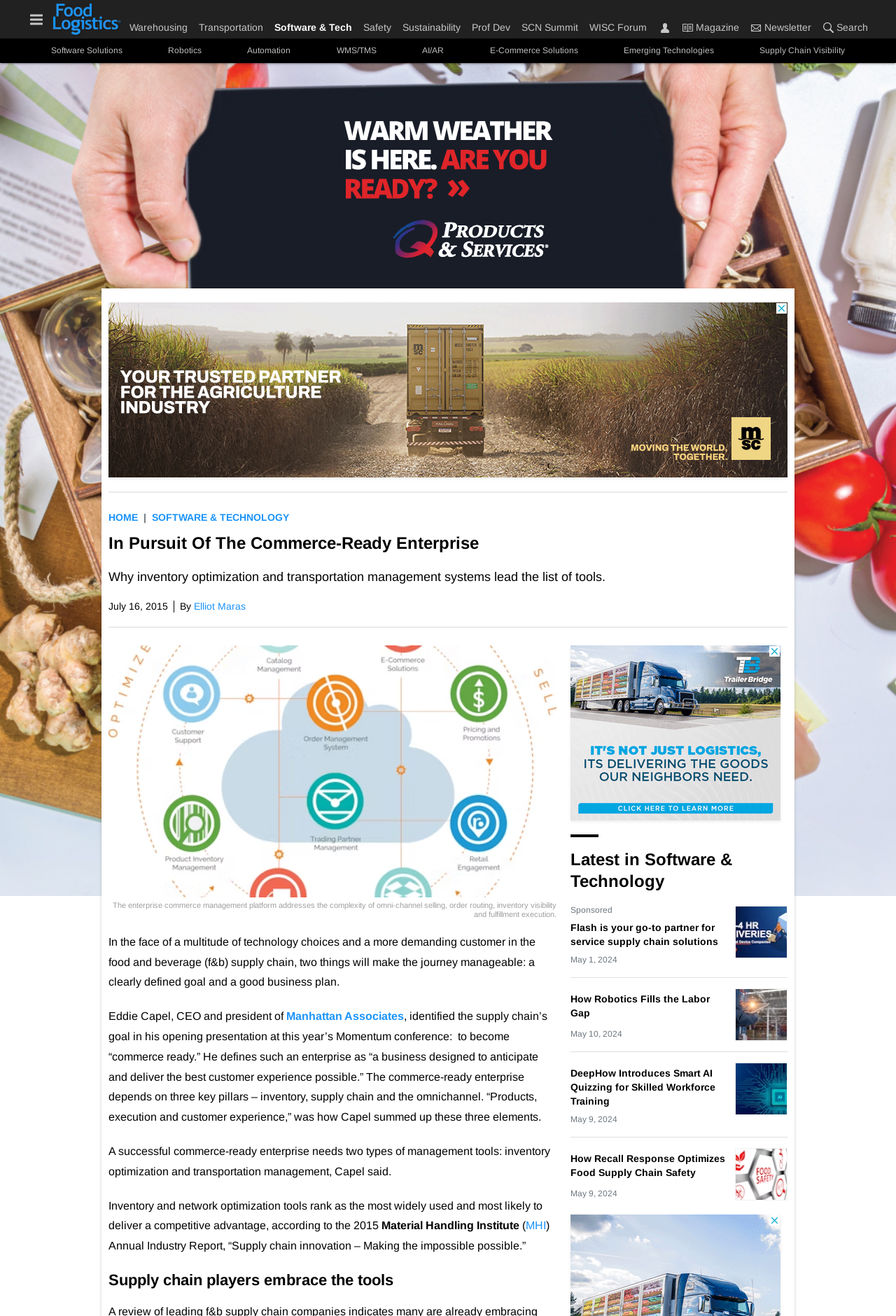Locate the bounding box coordinates of the segment that needs to be clicked to meet this instruction: "Click on the 'Software Solutions' link".

[0.038, 0.034, 0.156, 0.044]